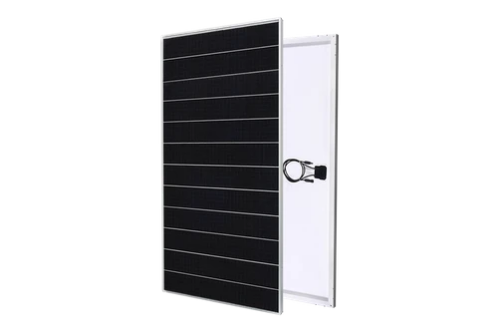What is the purpose of the connection point on the framed side?
Based on the screenshot, provide your answer in one word or phrase.

For installation